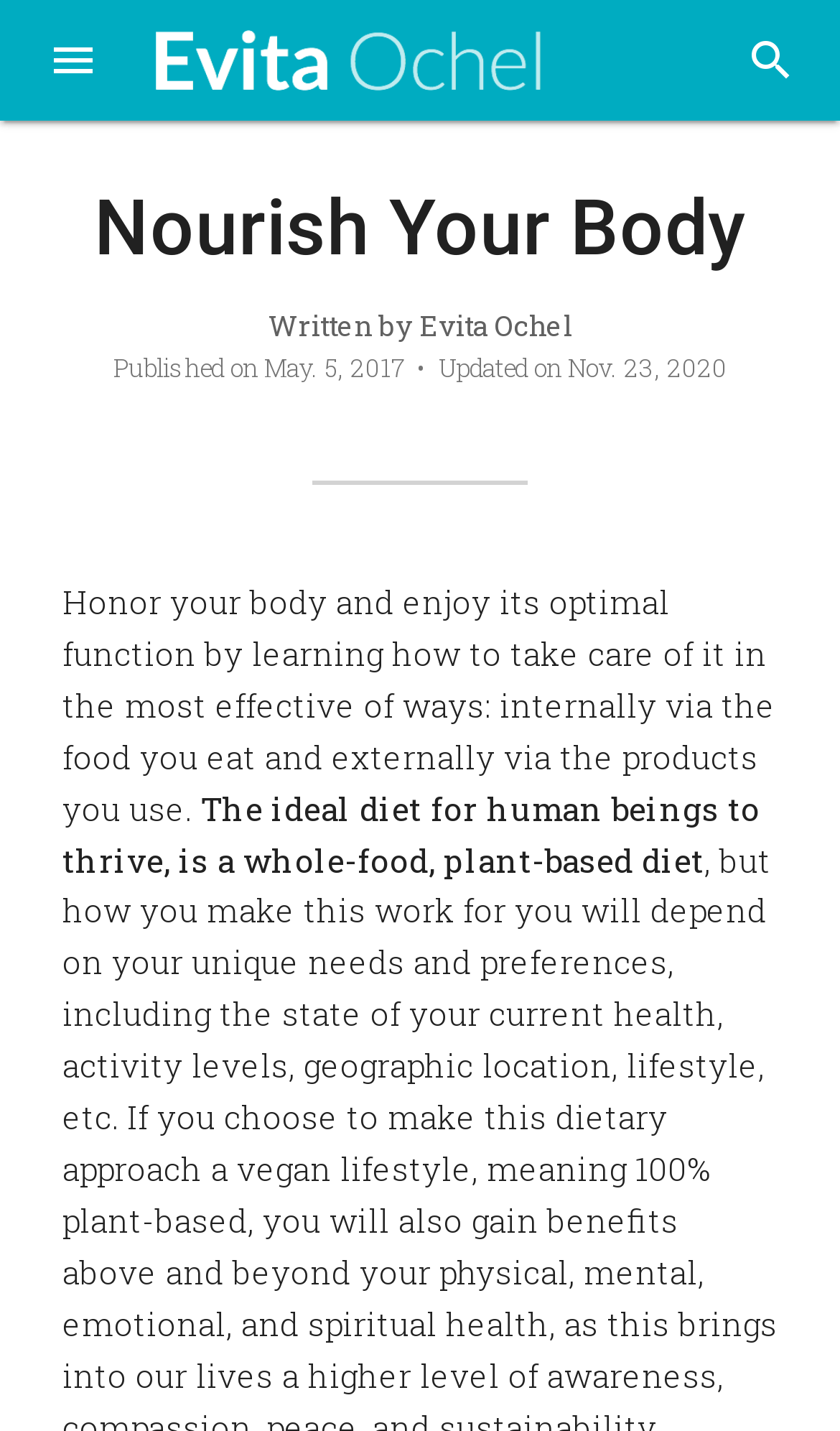Provide the bounding box for the UI element matching this description: "search".

[0.877, 0.018, 0.959, 0.066]